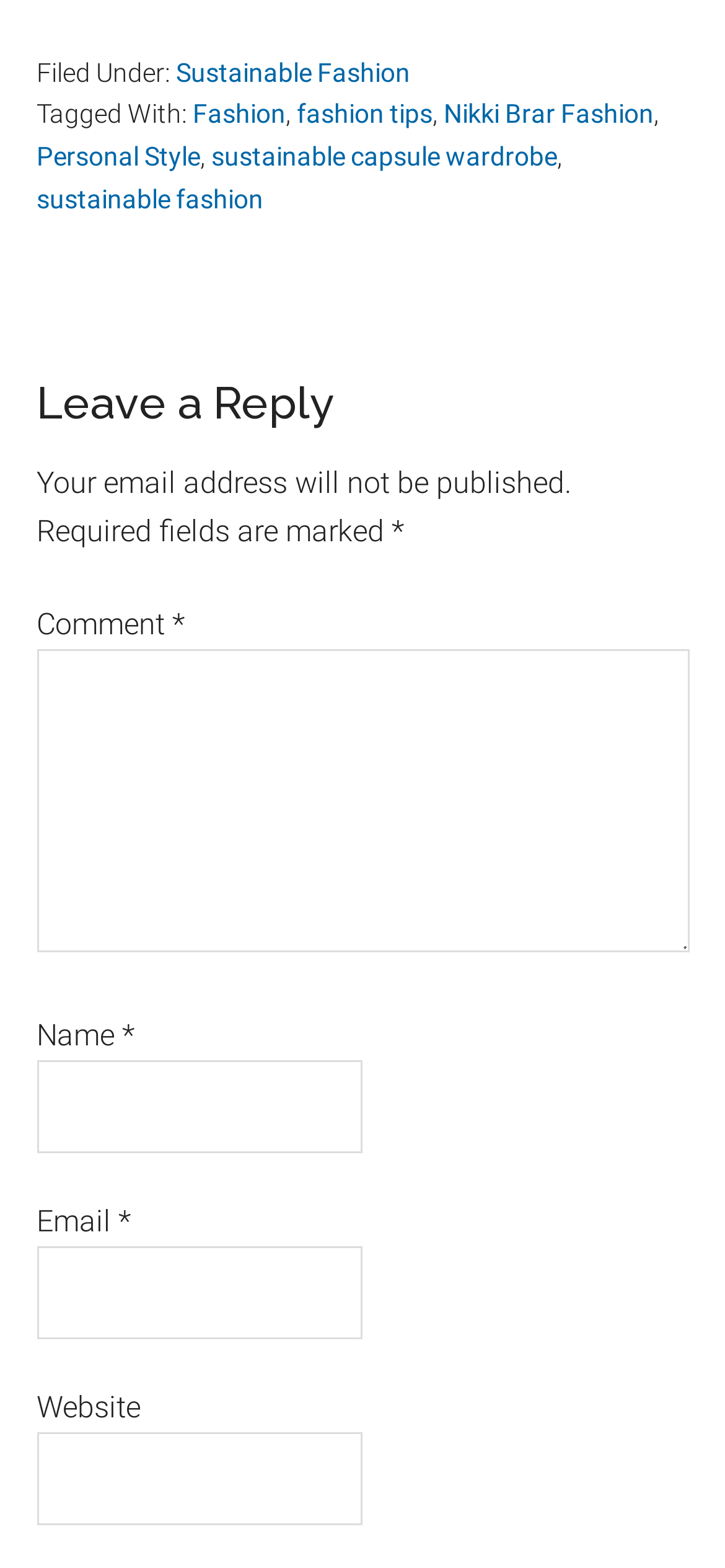Provide a one-word or short-phrase response to the question:
What is the required field in the comment form?

Name, Email, Comment